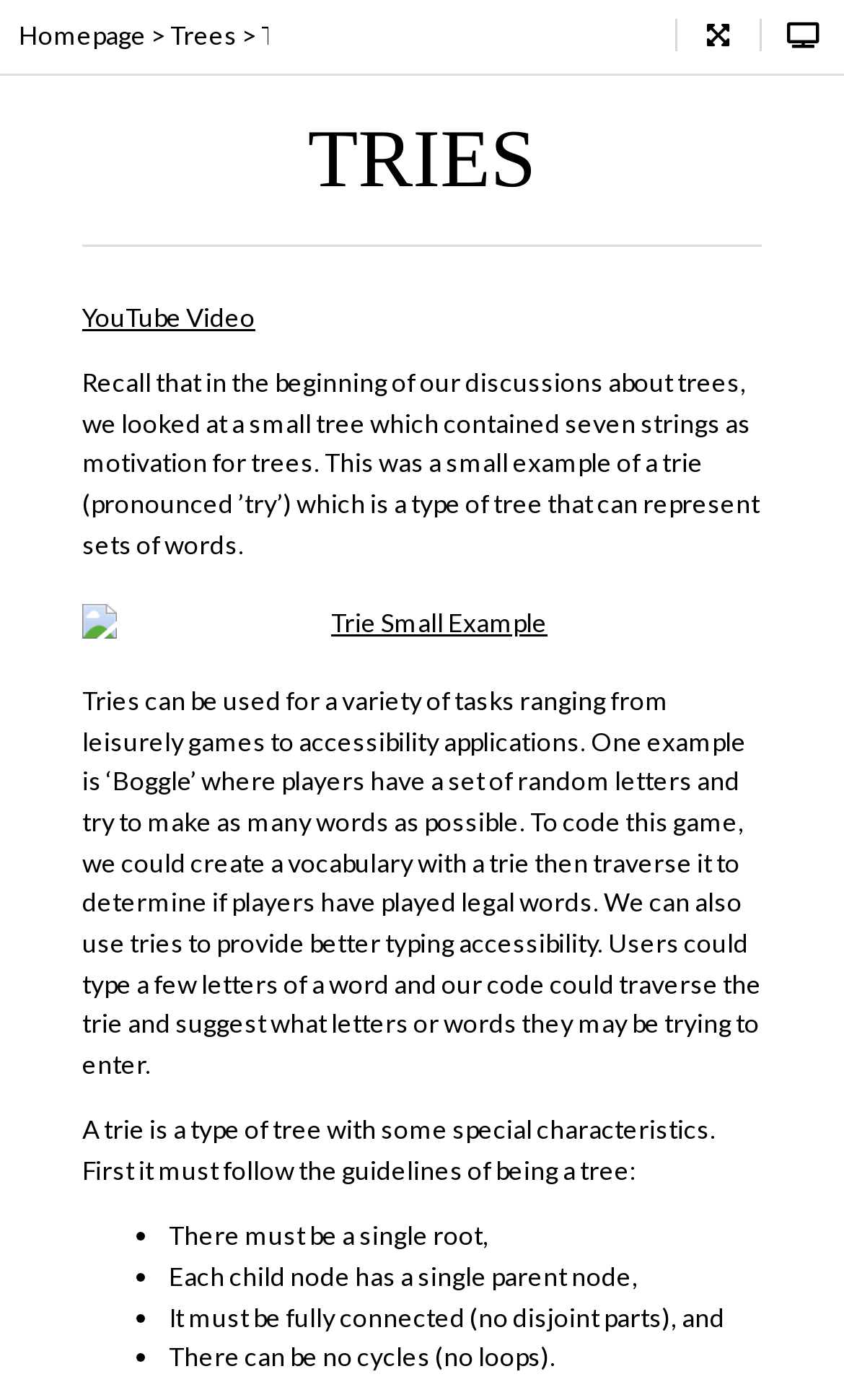What is the pronunciation of 'trie'?
Please give a detailed and elaborate explanation in response to the question.

The pronunciation of 'trie' is 'try', as mentioned in the text. This is clarified to avoid any confusion with the word 'tree'.